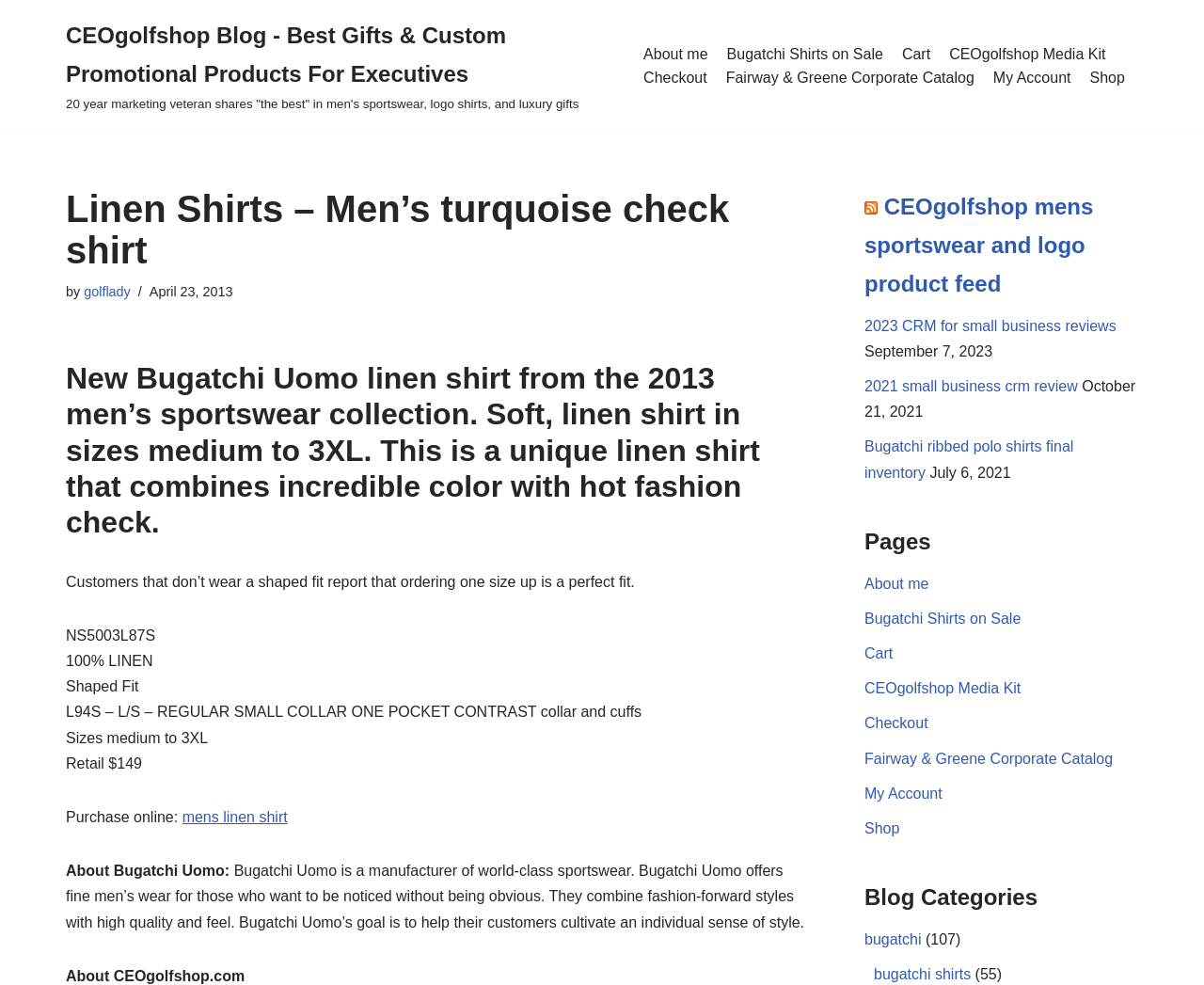Use one word or a short phrase to answer the question provided: 
What is the material of the shirt?

100% LINEN